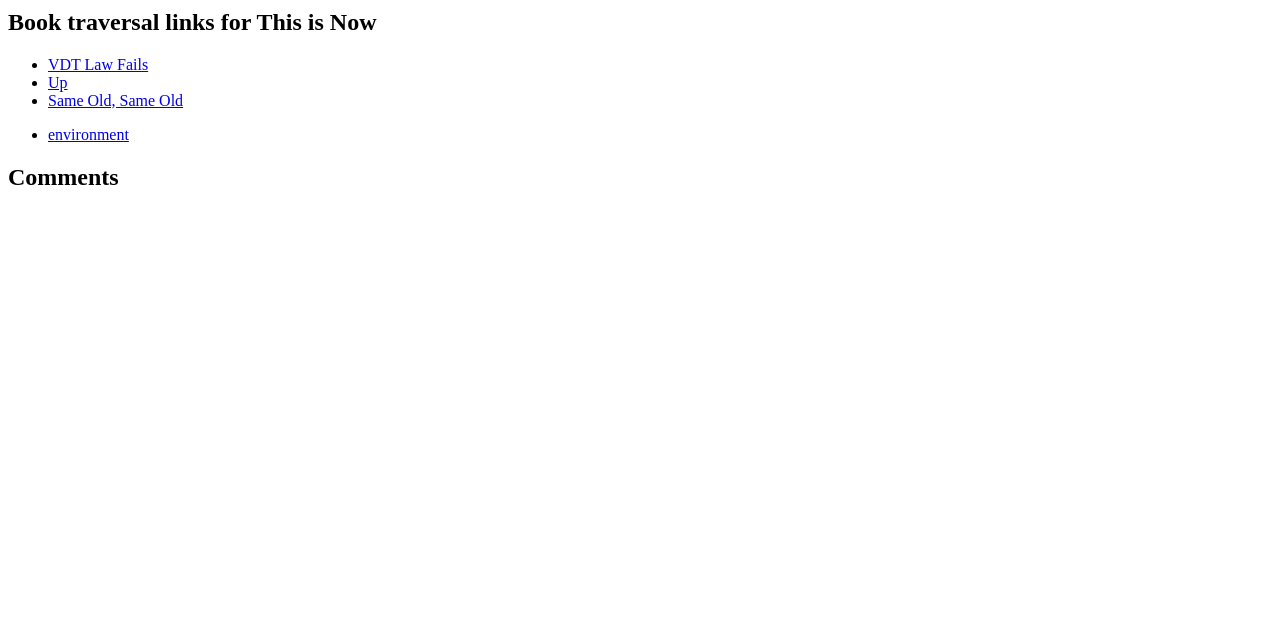Identify and provide the bounding box coordinates of the UI element described: "VDT Law Fails". The coordinates should be formatted as [left, top, right, bottom], with each number being a float between 0 and 1.

[0.038, 0.087, 0.116, 0.113]